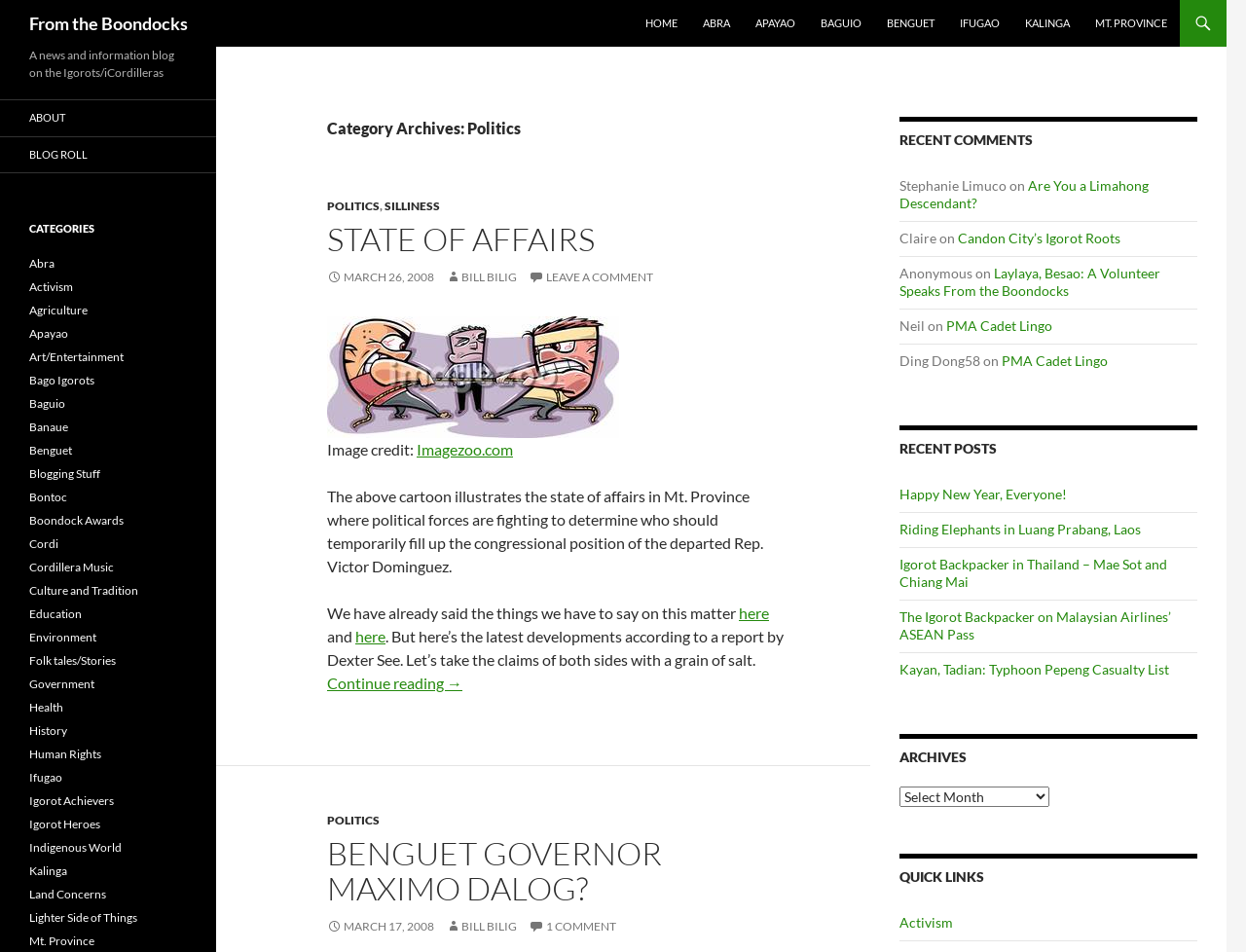Using the provided element description "Benguet", determine the bounding box coordinates of the UI element.

[0.702, 0.0, 0.759, 0.049]